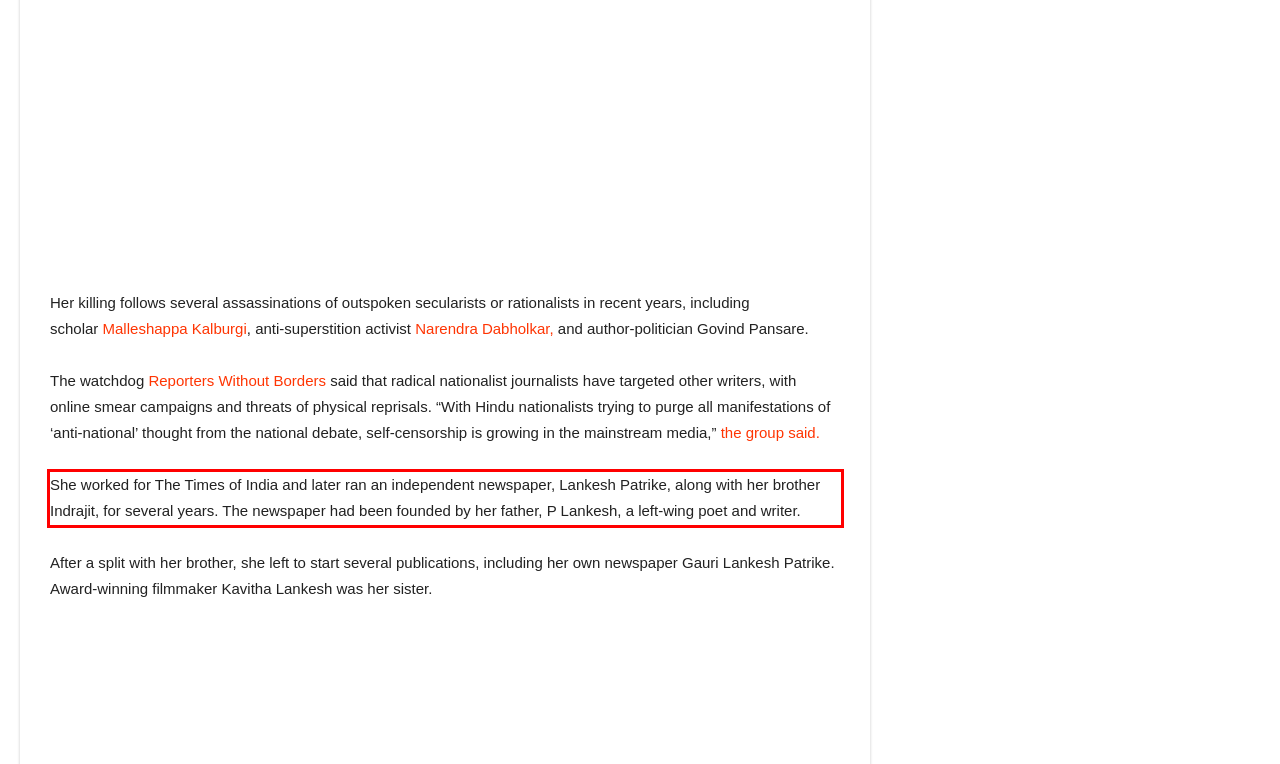Please analyze the screenshot of a webpage and extract the text content within the red bounding box using OCR.

She worked for The Times of India and later ran an independent newspaper, Lankesh Patrike, along with her brother Indrajit, for several years. The newspaper had been founded by her father, P Lankesh, a left-wing poet and writer.